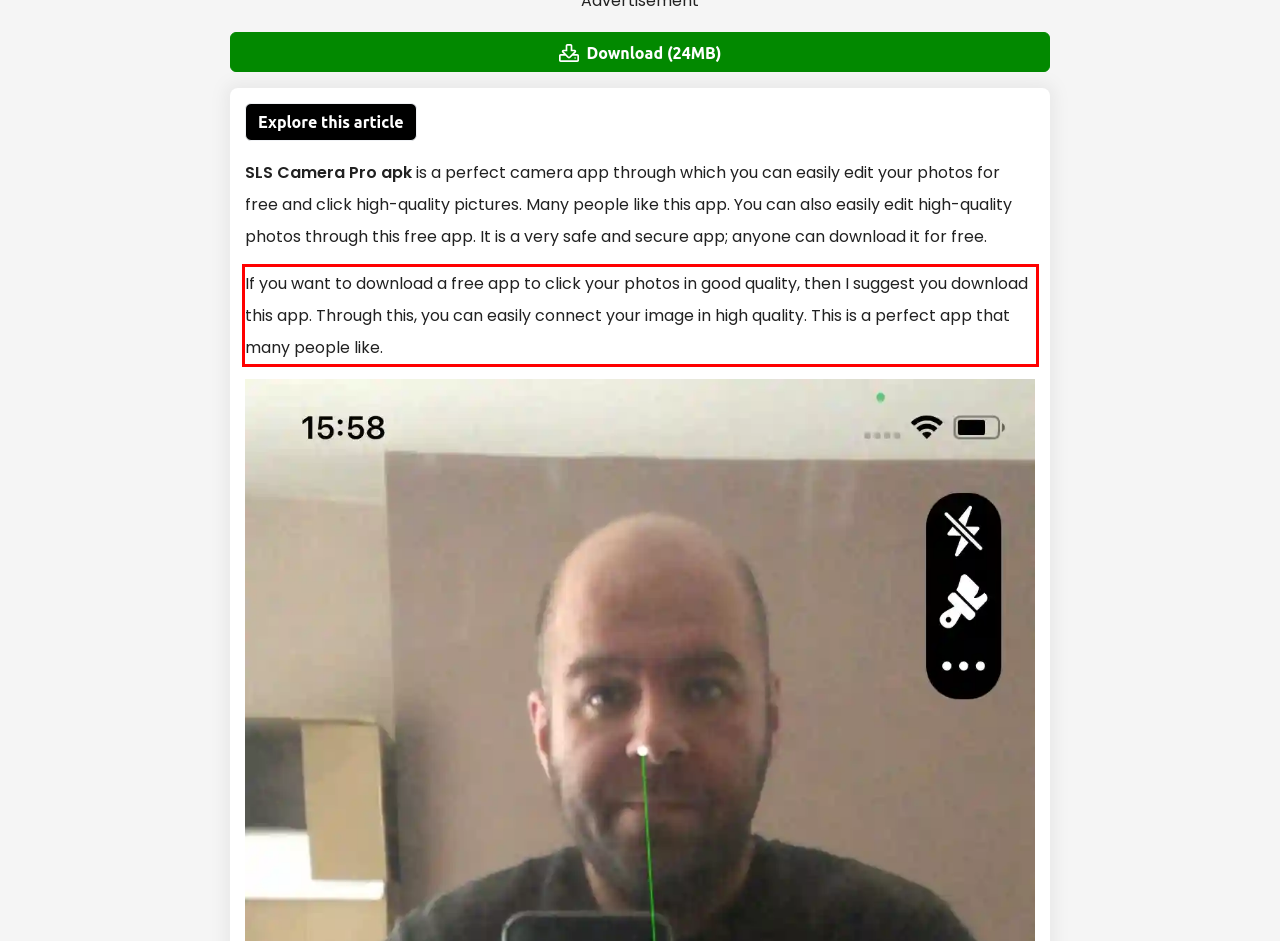You are given a screenshot showing a webpage with a red bounding box. Perform OCR to capture the text within the red bounding box.

If you want to download a free app to click your photos in good quality, then I suggest you download this app. Through this, you can easily connect your image in high quality. This is a perfect app that many people like.